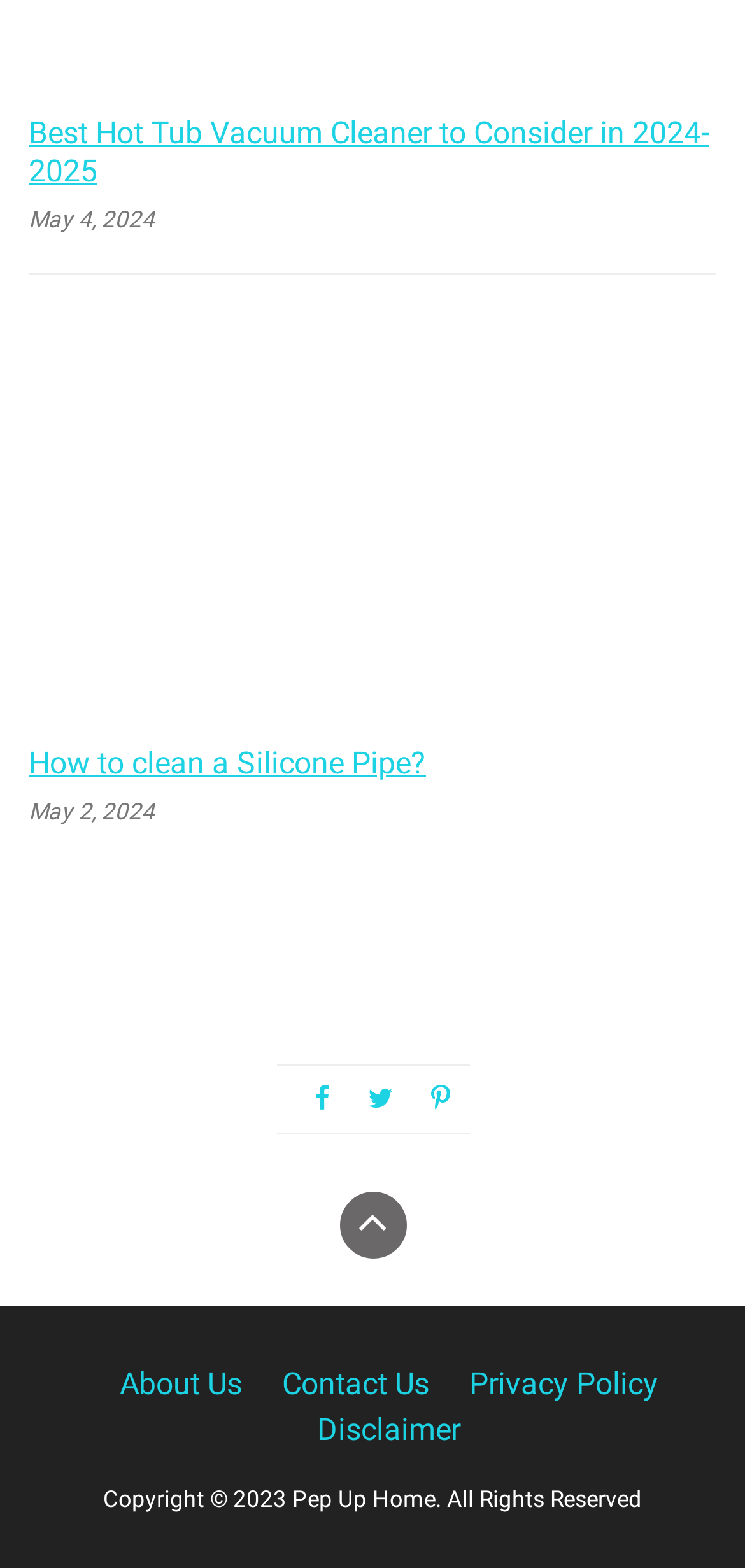What is the topic of the first link on the webpage?
Using the image as a reference, answer with just one word or a short phrase.

Hot Tub Vacuum Cleaner